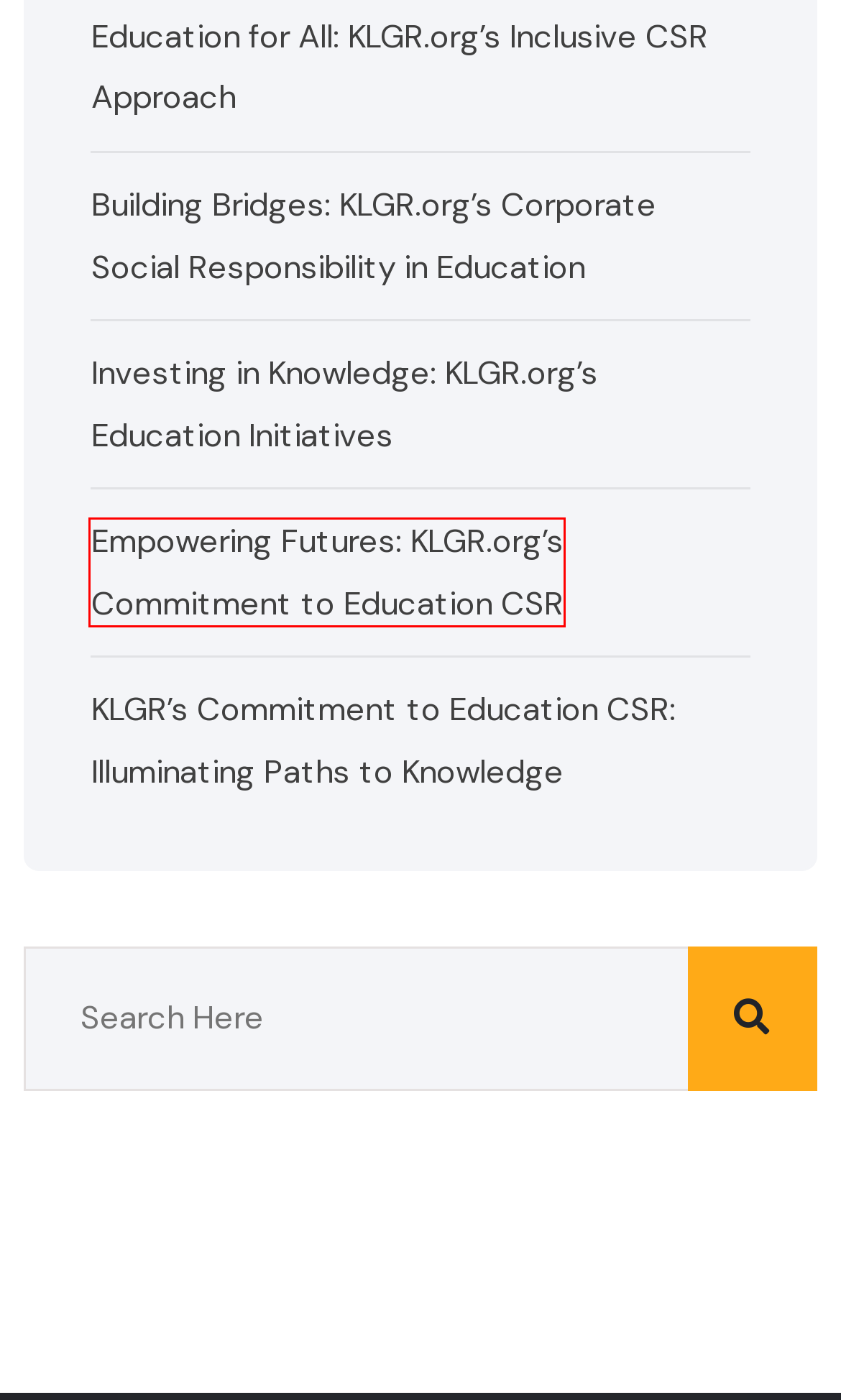You are provided with a screenshot of a webpage containing a red rectangle bounding box. Identify the webpage description that best matches the new webpage after the element in the bounding box is clicked. Here are the potential descriptions:
A. Investing in Knowledge: KLGR.org’s Education Initiatives – KLGR.ORG
B. KLGR’s Commitment to Education CSR: Illuminating Paths to Knowledge – KLGR.ORG
C. Education for All: KLGR.org’s Inclusive CSR Approach – KLGR.ORG
D. Empowering Futures: KLGR.org’s Commitment to Education CSR – KLGR.ORG
E. Services – KLGR.ORG
F. Contact Us – KLGR.ORG
G. Blog – KLGR.ORG
H. Placed Student – KLGR.ORG

D